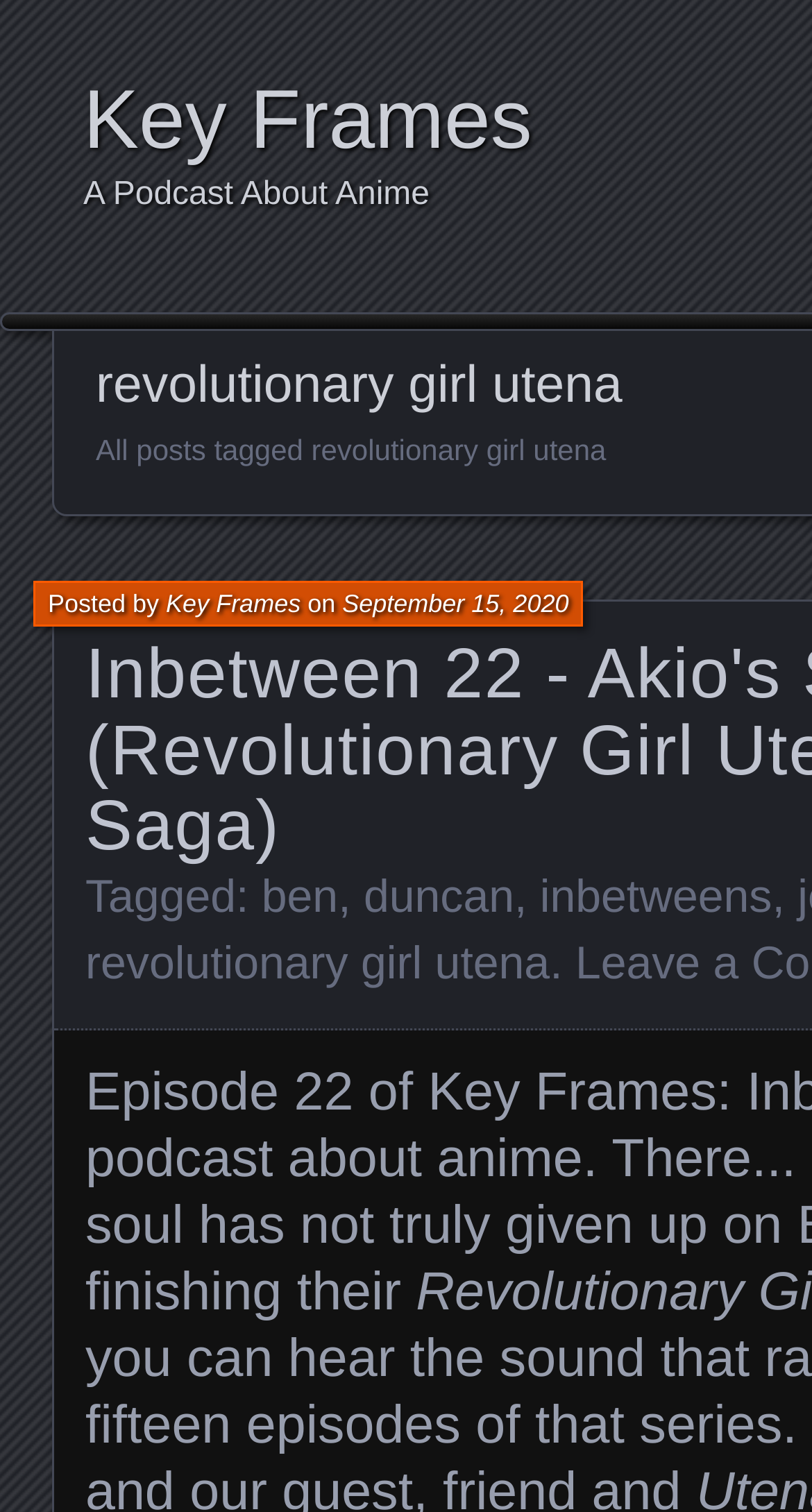Find the bounding box coordinates corresponding to the UI element with the description: "Key Frames". The coordinates should be formatted as [left, top, right, bottom], with values as floats between 0 and 1.

[0.204, 0.39, 0.37, 0.409]